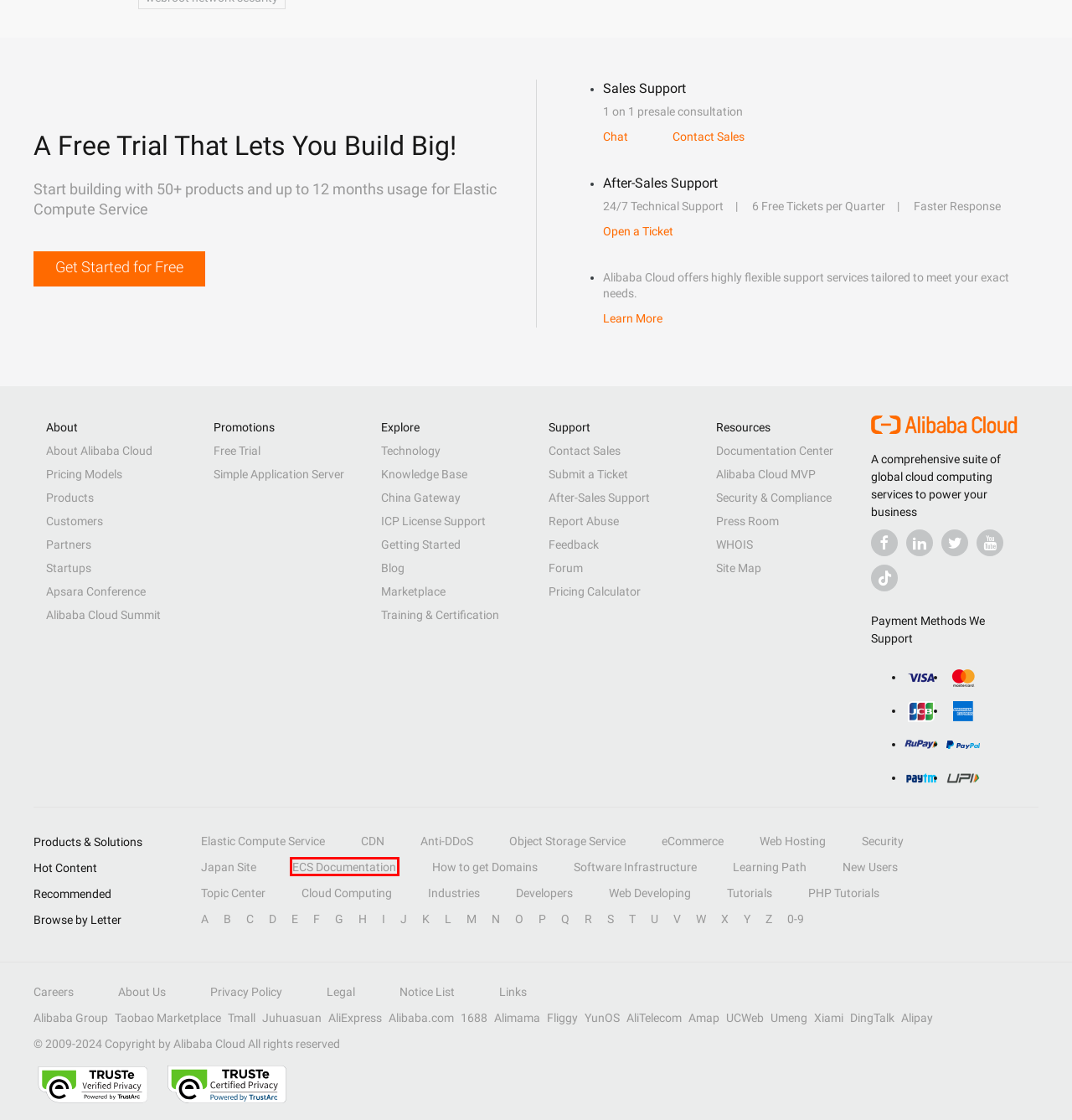Evaluate the webpage screenshot and identify the element within the red bounding box. Select the webpage description that best fits the new webpage after clicking the highlighted element. Here are the candidates:
A. Programming Language & Operating System You Should Know to Be A Developer - Alibaba Cloud
B. 钉钉，让进步发生
C. Alibaba Cloud Community
D. Alibaba Cloud Security & Compliance Center for Cloud Computing Infrastructure
E. UC Browser - Fast video downloader,20GB free cloud storage,download UC Browser
F. 2022 Alibaba Cloud Summit ｜Tech For Innovation
G. Introduction to Elastic Compute Service - Alibaba Cloud Document Center
H. Alibaba Cloud: クラウドコンピューティングサービス

G